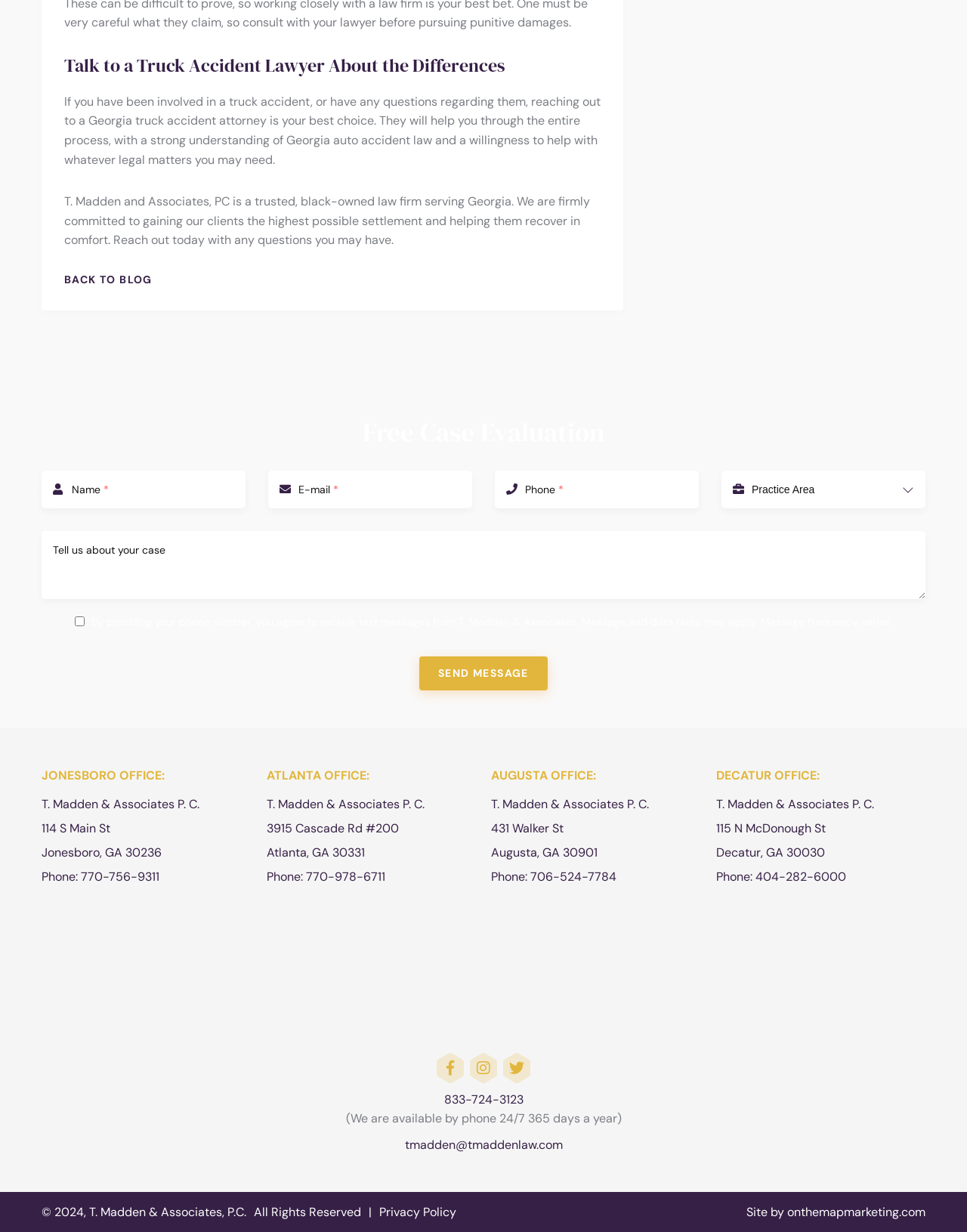Identify the bounding box coordinates for the UI element described as: "Phone: 404-282-6000".

[0.74, 0.705, 0.875, 0.718]